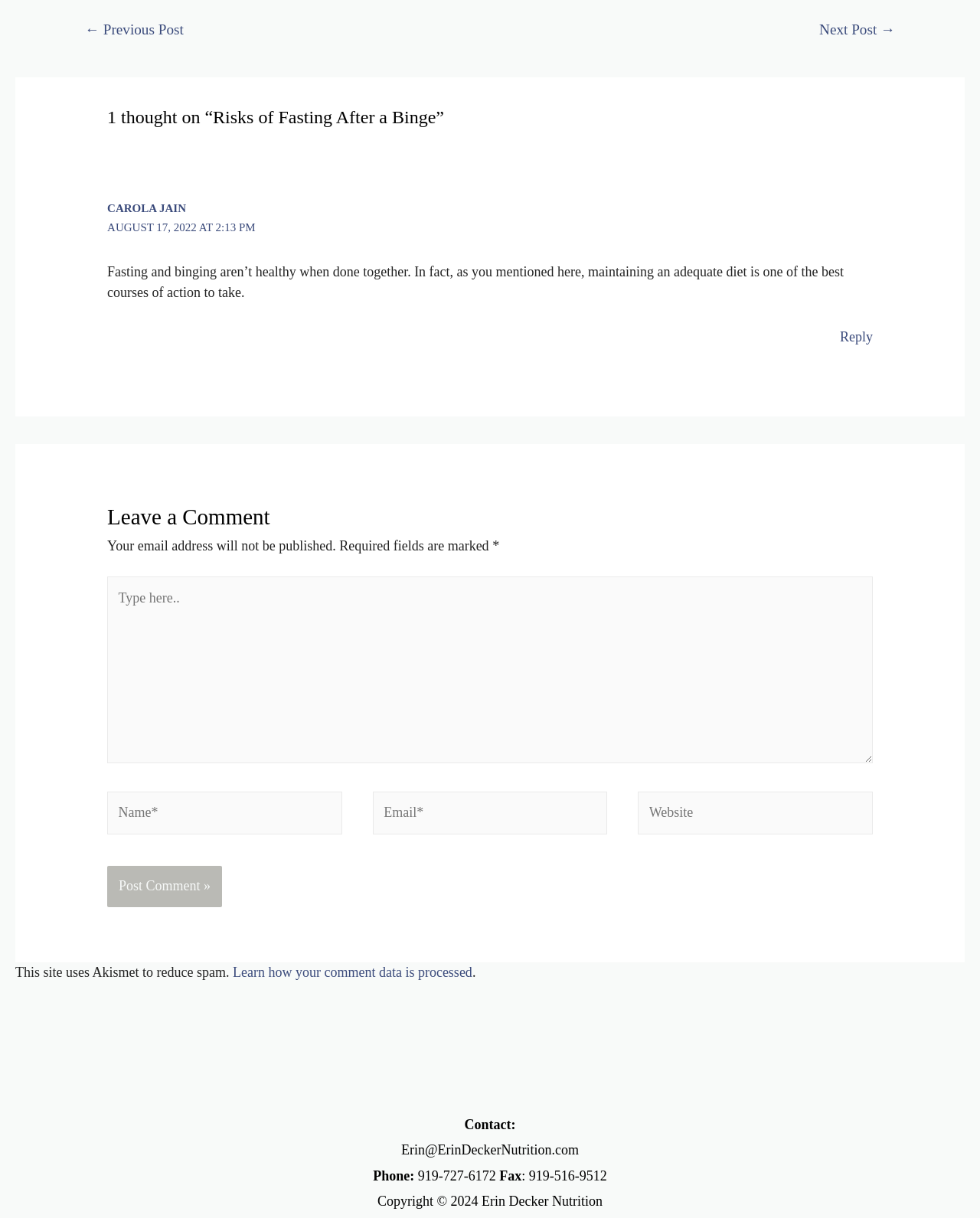Utilize the details in the image to give a detailed response to the question: What is the copyright year?

The copyright year can be determined by looking at the static text 'Copyright © 2024' which is located at the bottom of the page, indicating that the copyright year is 2024.